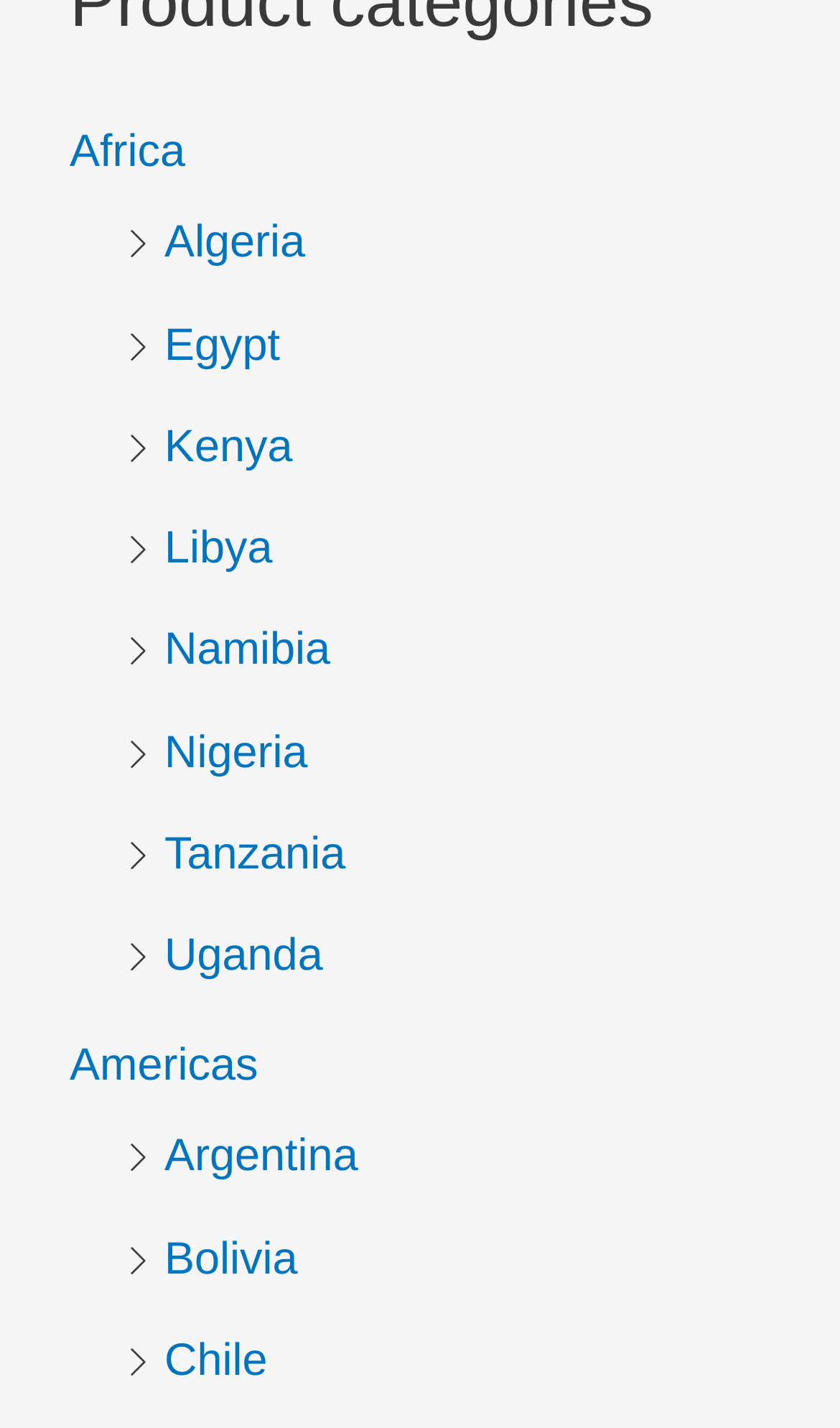What is the first country listed in Africa?
Please use the image to provide a one-word or short phrase answer.

Algeria